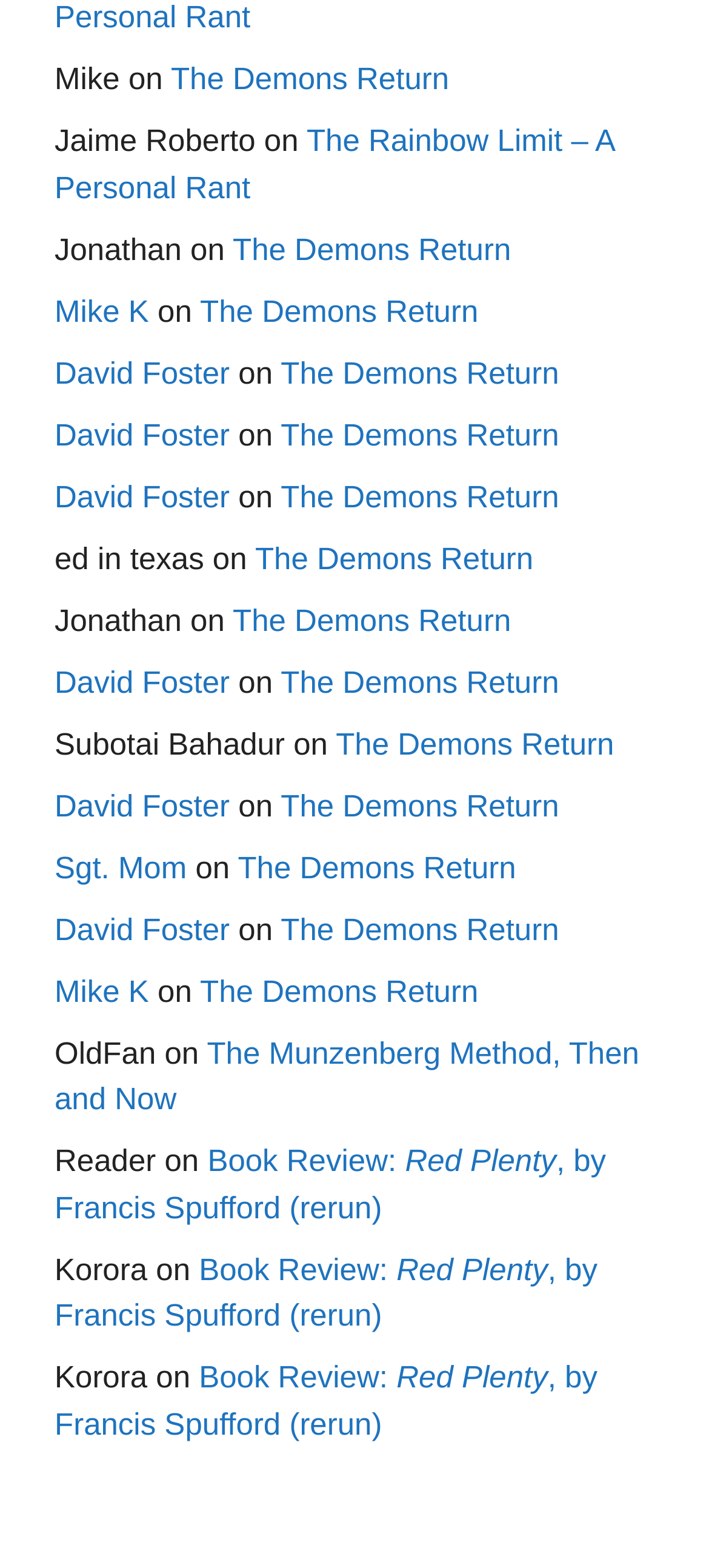Highlight the bounding box coordinates of the element that should be clicked to carry out the following instruction: "click on 'The Demons Return'". The coordinates must be given as four float numbers ranging from 0 to 1, i.e., [left, top, right, bottom].

[0.241, 0.04, 0.633, 0.062]